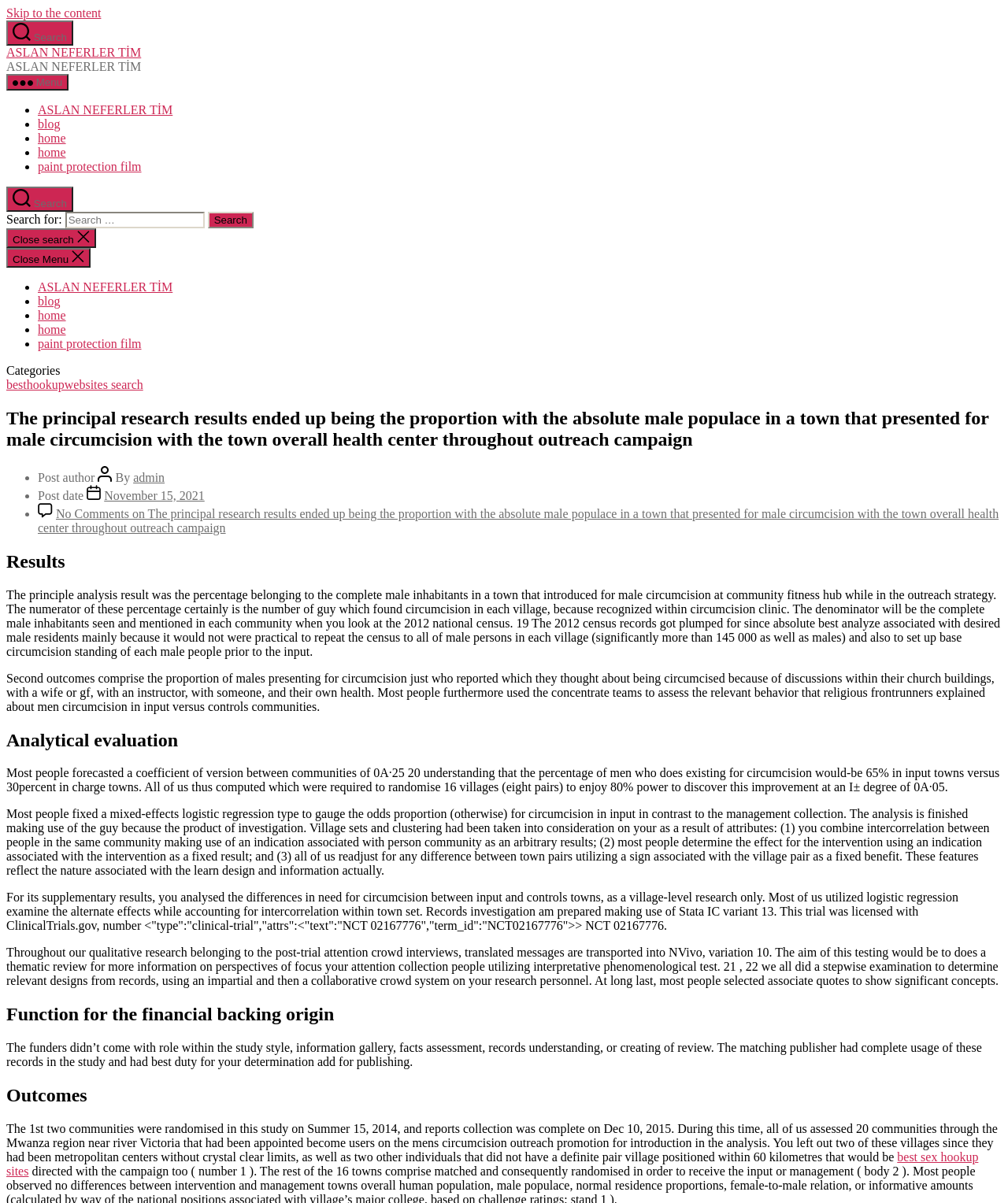What is the purpose of the focus group interviews?
We need a detailed and exhaustive answer to the question. Please elaborate.

According to the webpage, the purpose of the focus group interviews was to understand the perspectives of the focus group participants, specifically their views on male circumcision, as part of a qualitative research study.